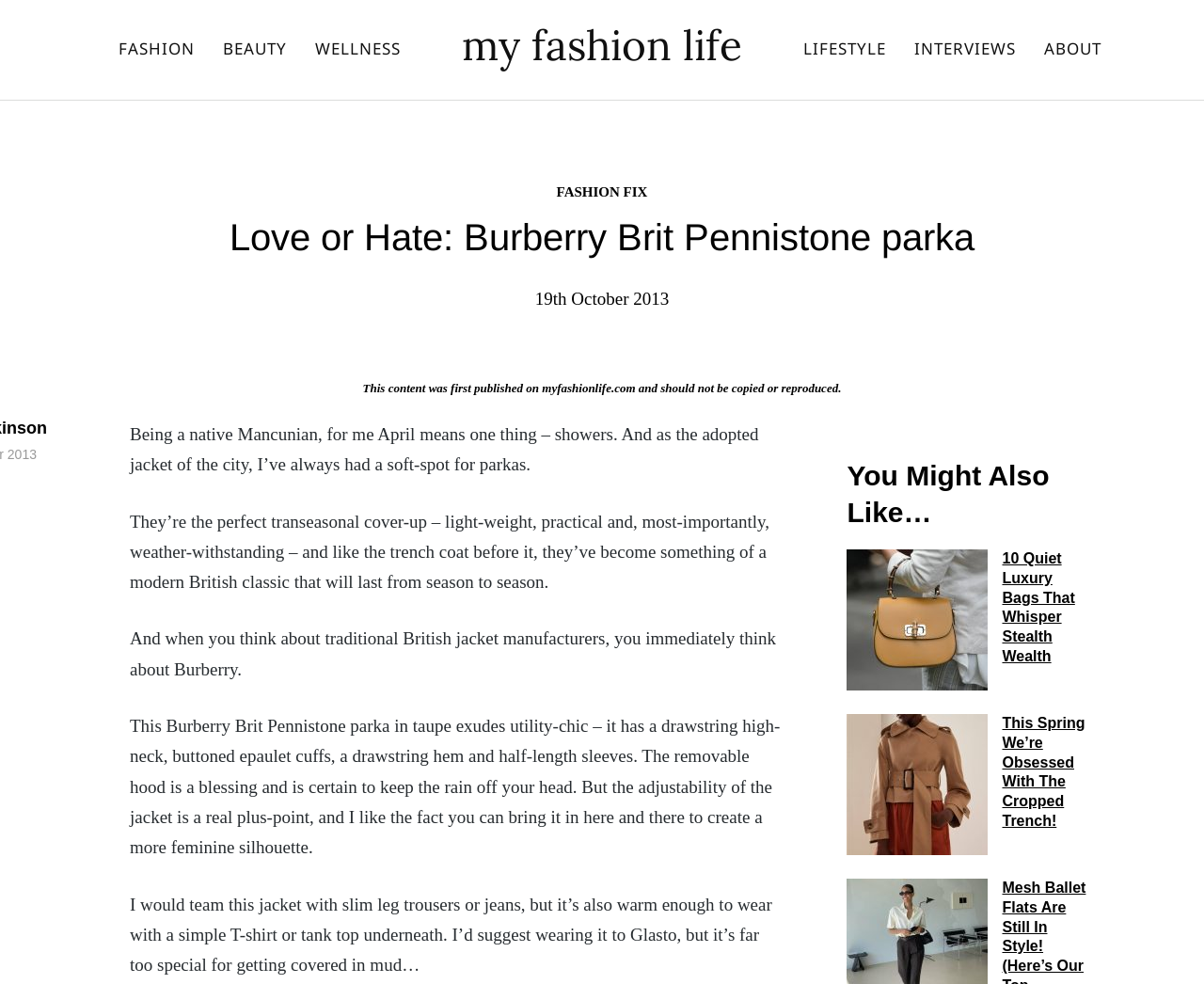Give the bounding box coordinates for this UI element: "AD & Contact Us". The coordinates should be four float numbers between 0 and 1, arranged as [left, top, right, bottom].

None